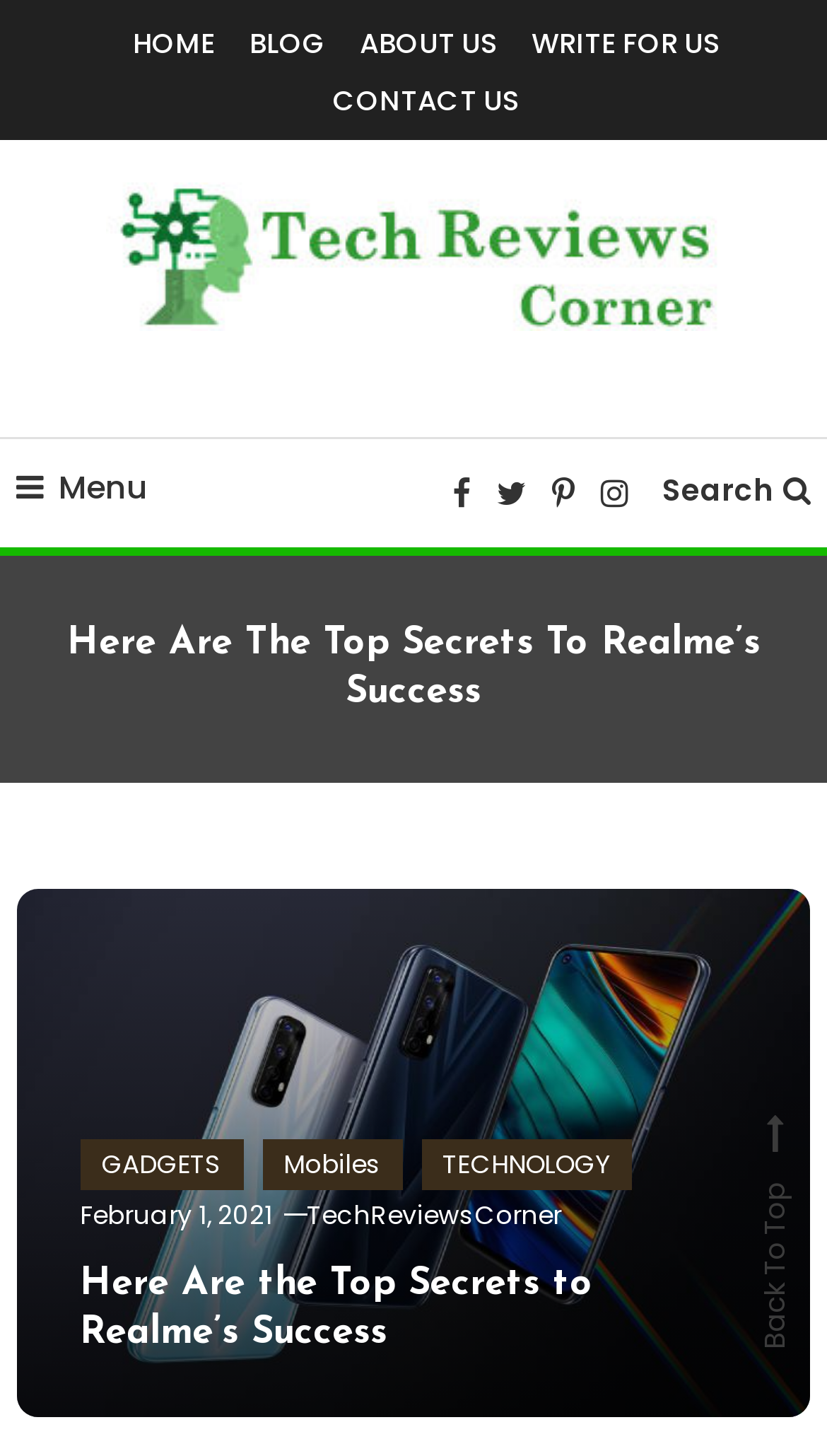Using the webpage screenshot, locate the HTML element that fits the following description and provide its bounding box: "February 1, 2021February 1, 2024".

[0.097, 0.822, 0.33, 0.847]